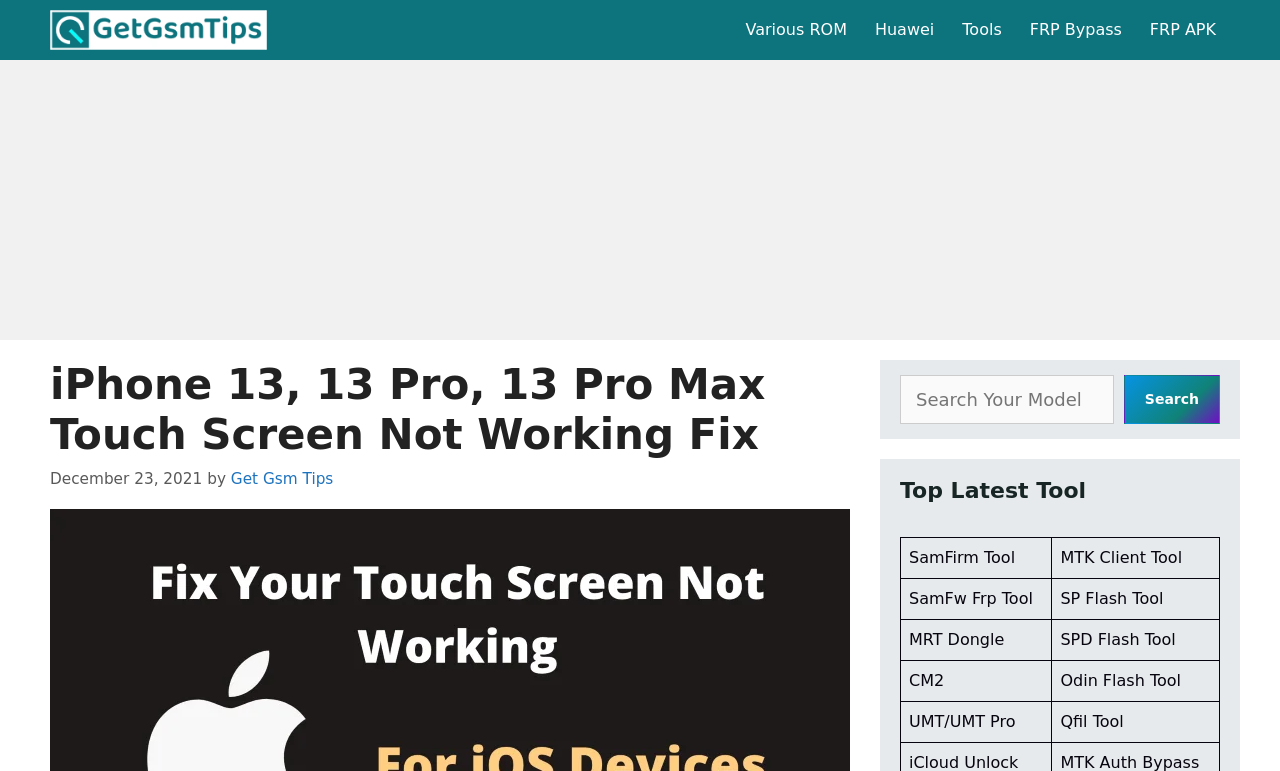Using the webpage screenshot, locate the HTML element that fits the following description and provide its bounding box: "Richard Valentine".

None